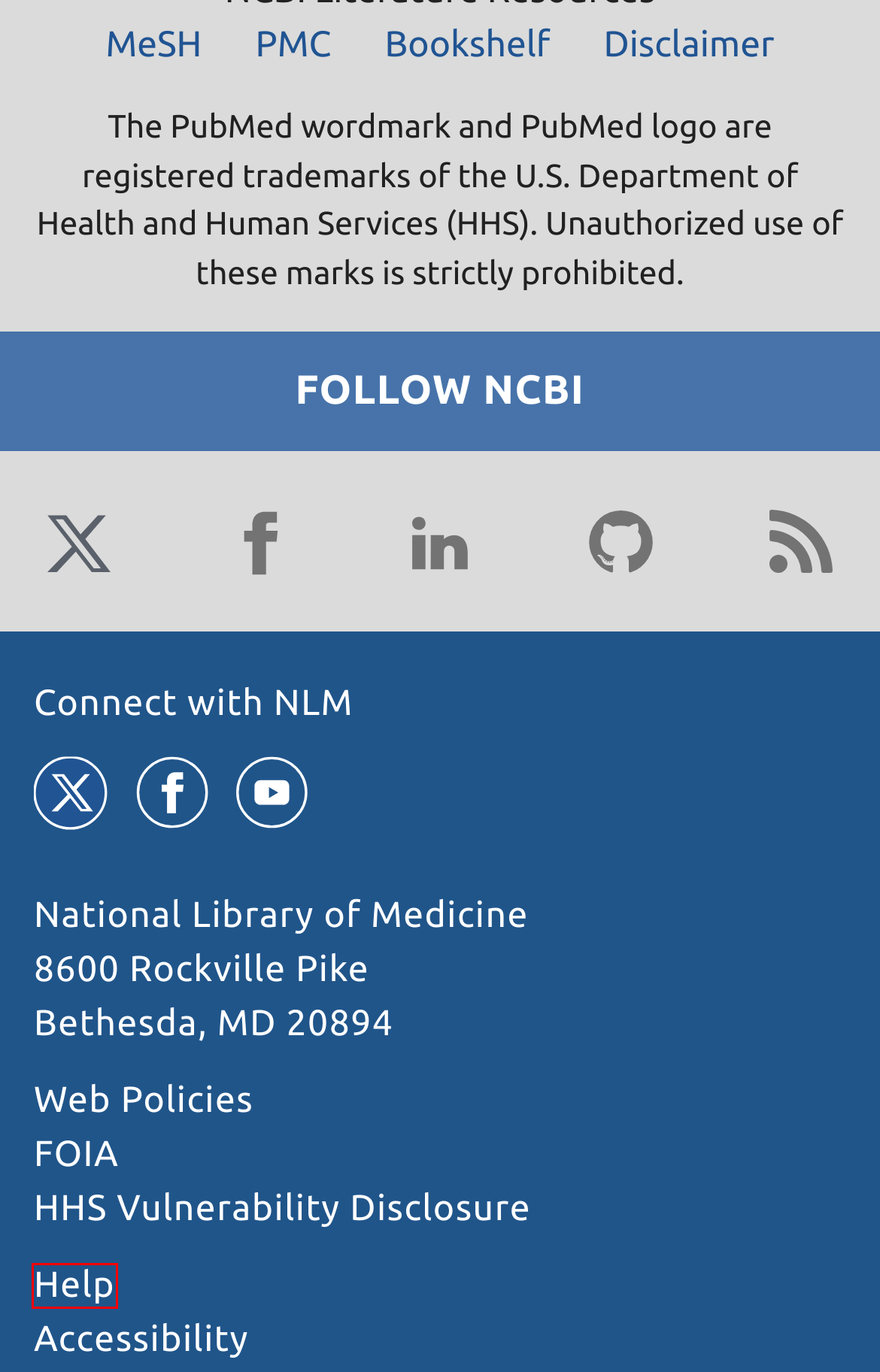Examine the webpage screenshot and identify the UI element enclosed in the red bounding box. Pick the webpage description that most accurately matches the new webpage after clicking the selected element. Here are the candidates:
A. NCBI Insights - News about NCBI resources and events
B. Accessibility on the NLM Website
C. Home - MeSH - NCBI
D. Home - PMC - NCBI
E. Home - Books - NCBI
F. Freedom of Information Act Office | National Institutes of Health (NIH)
G. NLM Web Policies
H. NLM Support Center
		 · NLM Customer Support Center

H